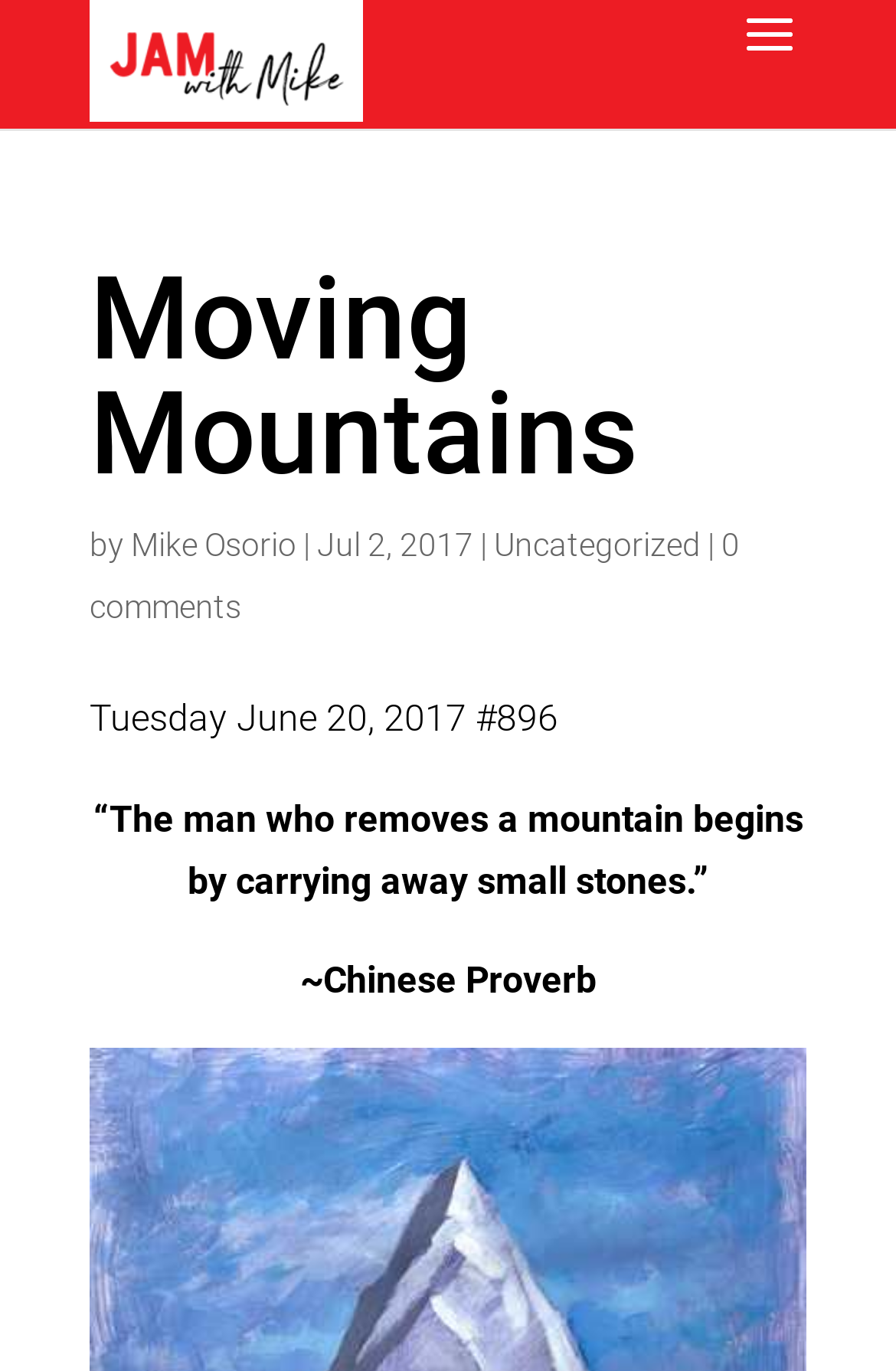Bounding box coordinates should be in the format (top-left x, top-left y, bottom-right x, bottom-right y) and all values should be floating point numbers between 0 and 1. Determine the bounding box coordinate for the UI element described as: 0 comments

[0.1, 0.384, 0.826, 0.456]